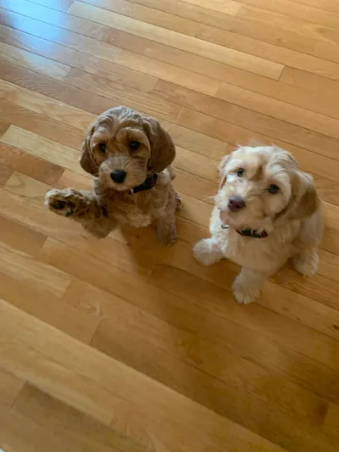What type of flooring is in the image?
Look at the image and construct a detailed response to the question.

The caption describes the flooring as a polished wooden floor, which adds to the inviting atmosphere and highlights the puppies' delightful presence.